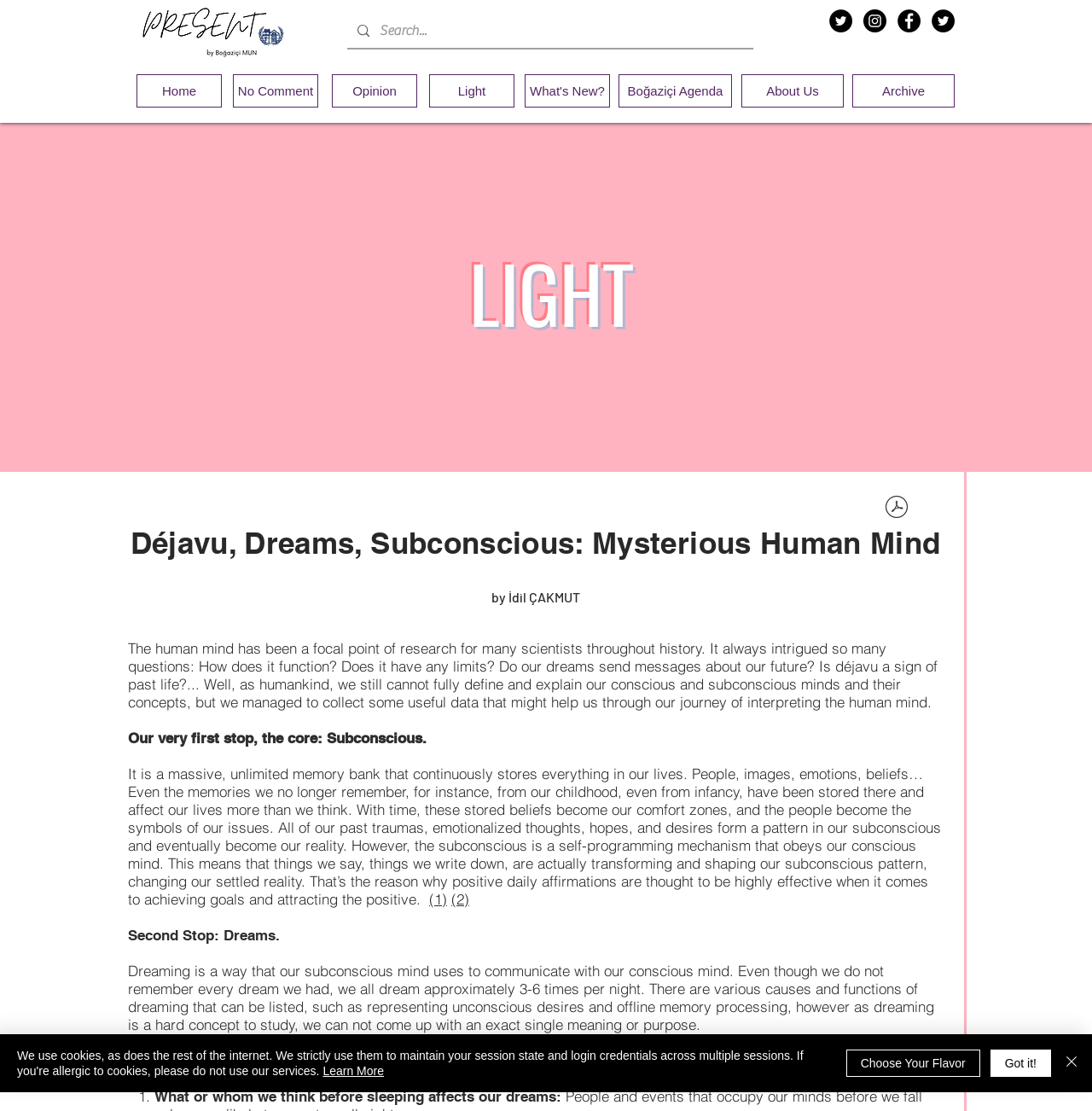Give a one-word or one-phrase response to the question:
What is the name of the author of the article on the webpage?

İdil ÇAKMUT